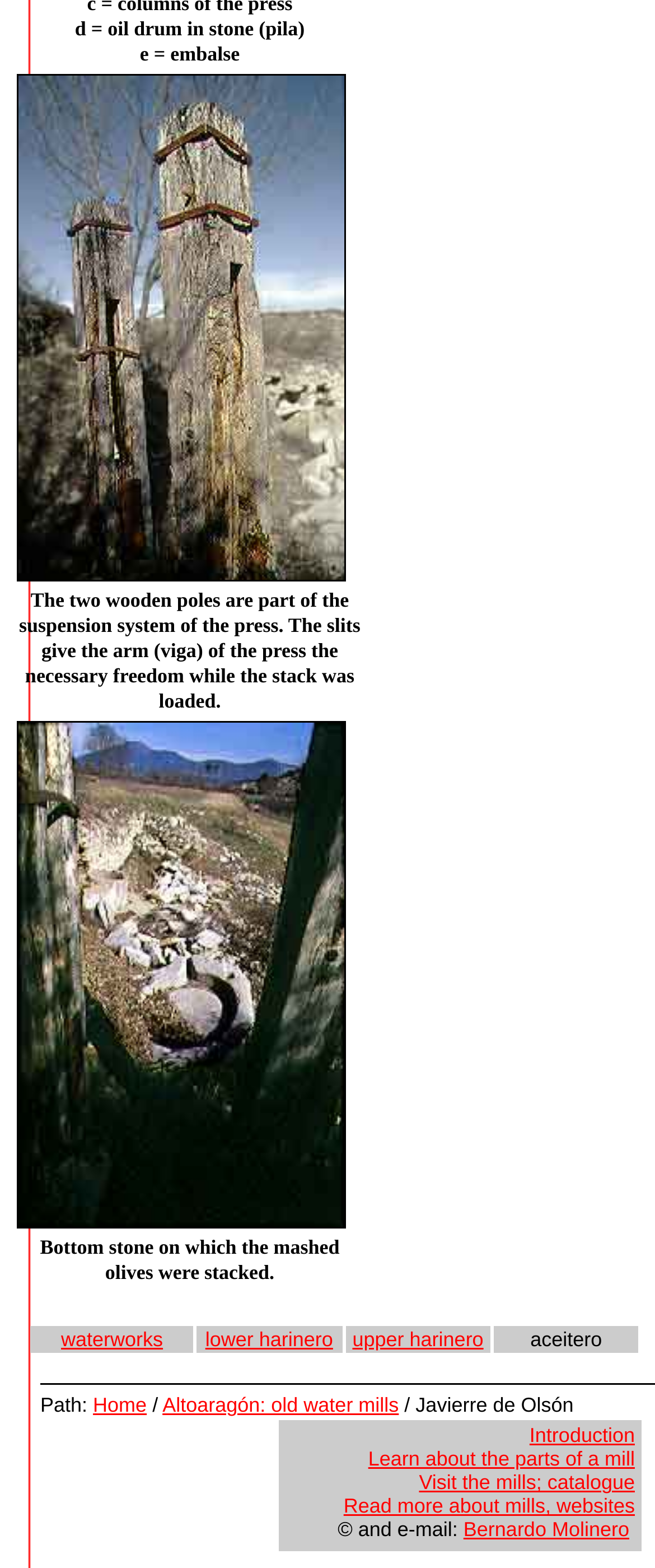What is the function of the bottom stone?
Please provide a single word or phrase based on the screenshot.

Stacking mashed olives